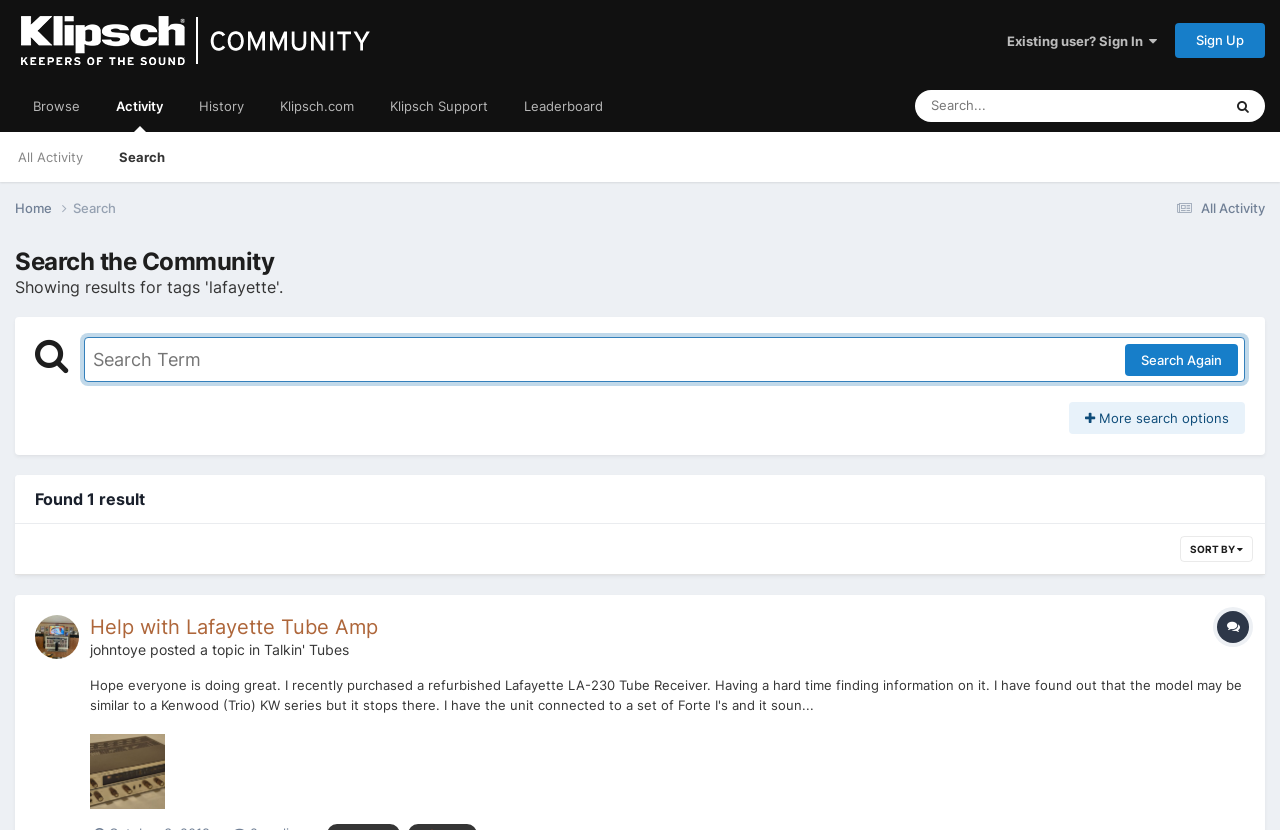Generate a comprehensive caption for the webpage you are viewing.

The webpage is a search result page from the Klipsch Audio Community, specifically showing results for the tag "Lafayette". At the top left, there is a logo image of "The Klipsch Audio Community" with a link to the community's homepage. Next to the logo, there are several navigation links, including "Browse", "Activity", "History", "Klipsch.com", "Klipsch Support", and "Leaderboard".

On the top right, there are links for "Existing user? Sign In" and "Sign Up". Below these links, there is a search box with a button to search the community. The search box is accompanied by a disclosure triangle that allows users to select where to search.

The main content of the page is a search result, which is a topic titled "Help with Lafayette Tube Amp" posted by user "johntoye" in the "Talkin' Tubes" category. The topic is displayed with a heading and a brief description. There is also an image of the user "johntoye" next to the topic title.

Above the search result, there is a button to search again and a link to more search options. Below the search result, there is a layout table that displays additional information about the topic.

There are a total of 5 links in the navigation menu, 2 links at the top right, 1 search box, 1 button, 1 image, 1 disclosure triangle, 1 layout table, and 1 topic with a heading, description, and image.